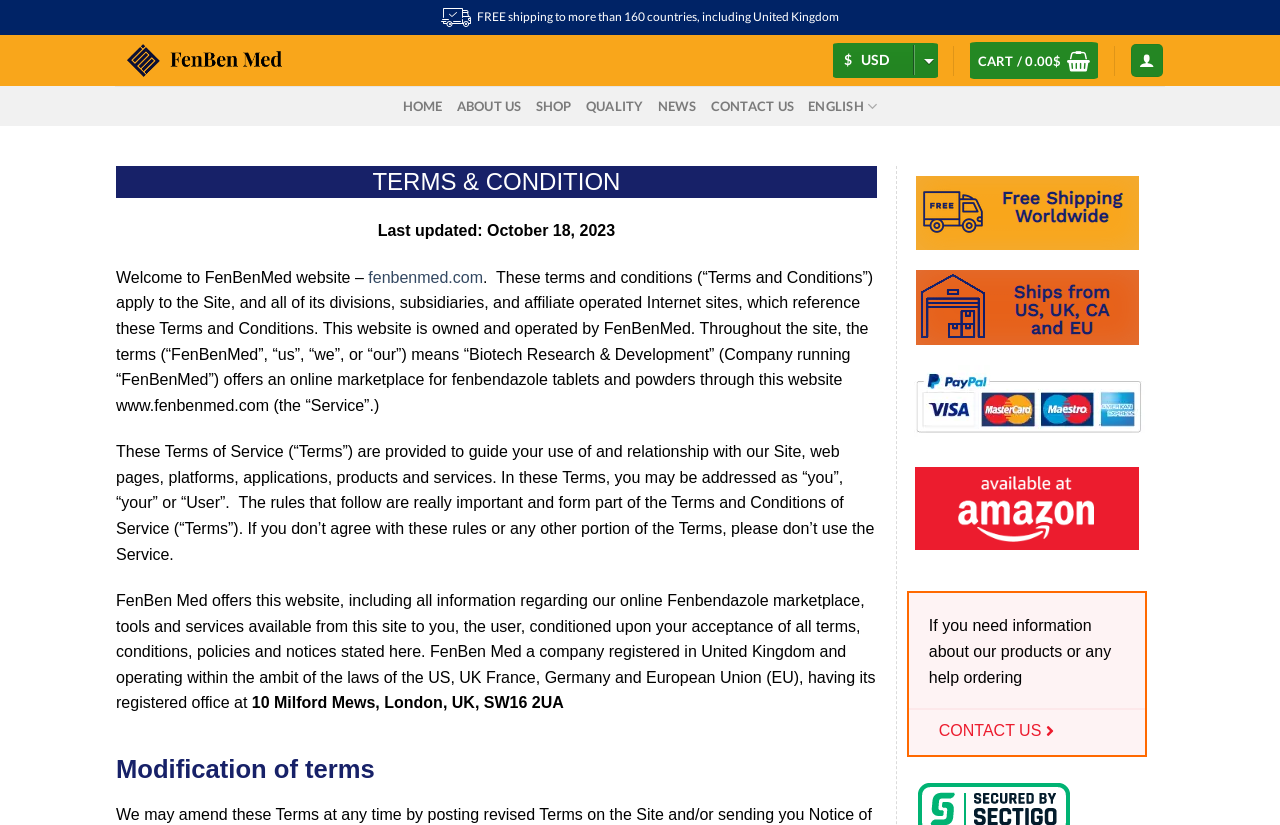Determine the bounding box coordinates for the clickable element required to fulfill the instruction: "View shopping cart". Provide the coordinates as four float numbers between 0 and 1, i.e., [left, top, right, bottom].

[0.758, 0.051, 0.858, 0.096]